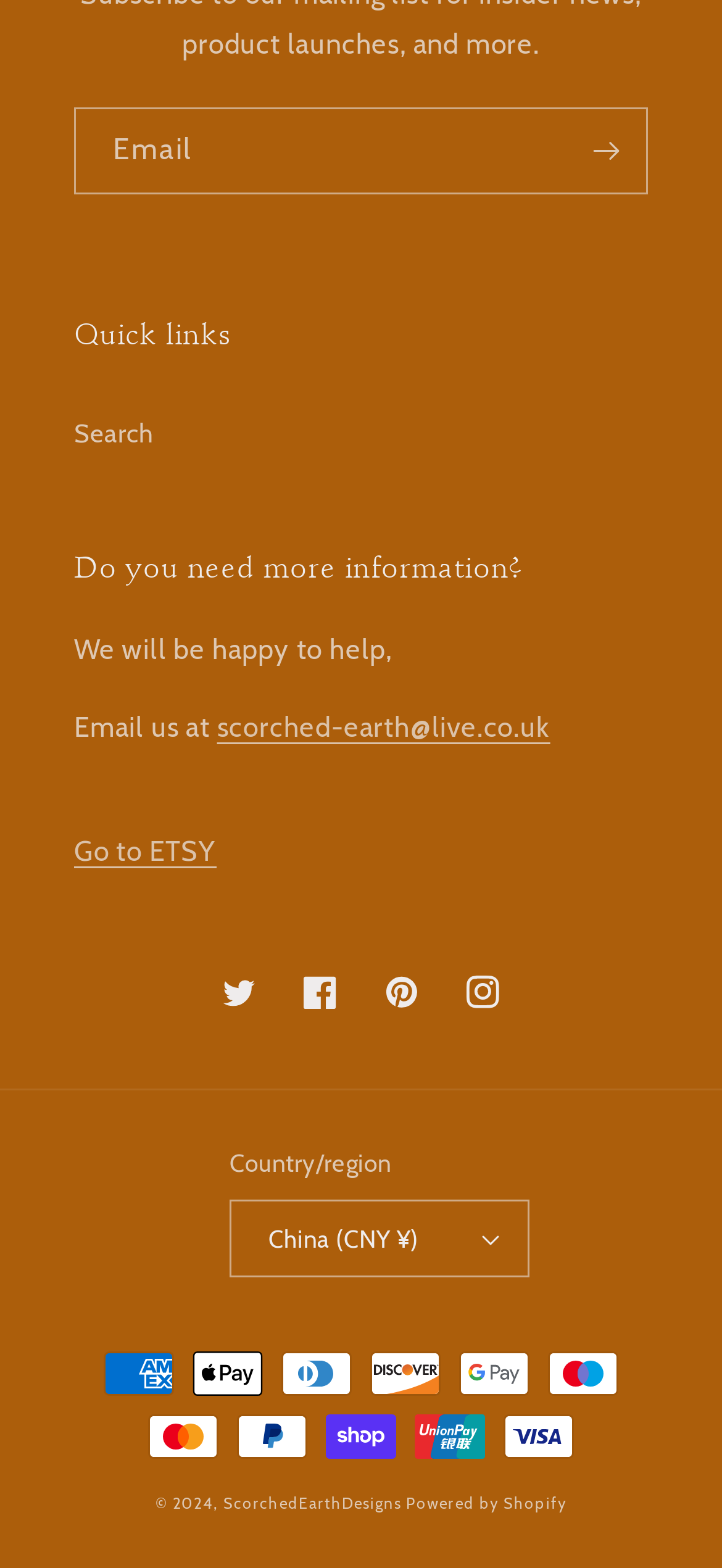Determine the bounding box coordinates for the UI element matching this description: "Powered by Shopify".

[0.562, 0.953, 0.784, 0.965]